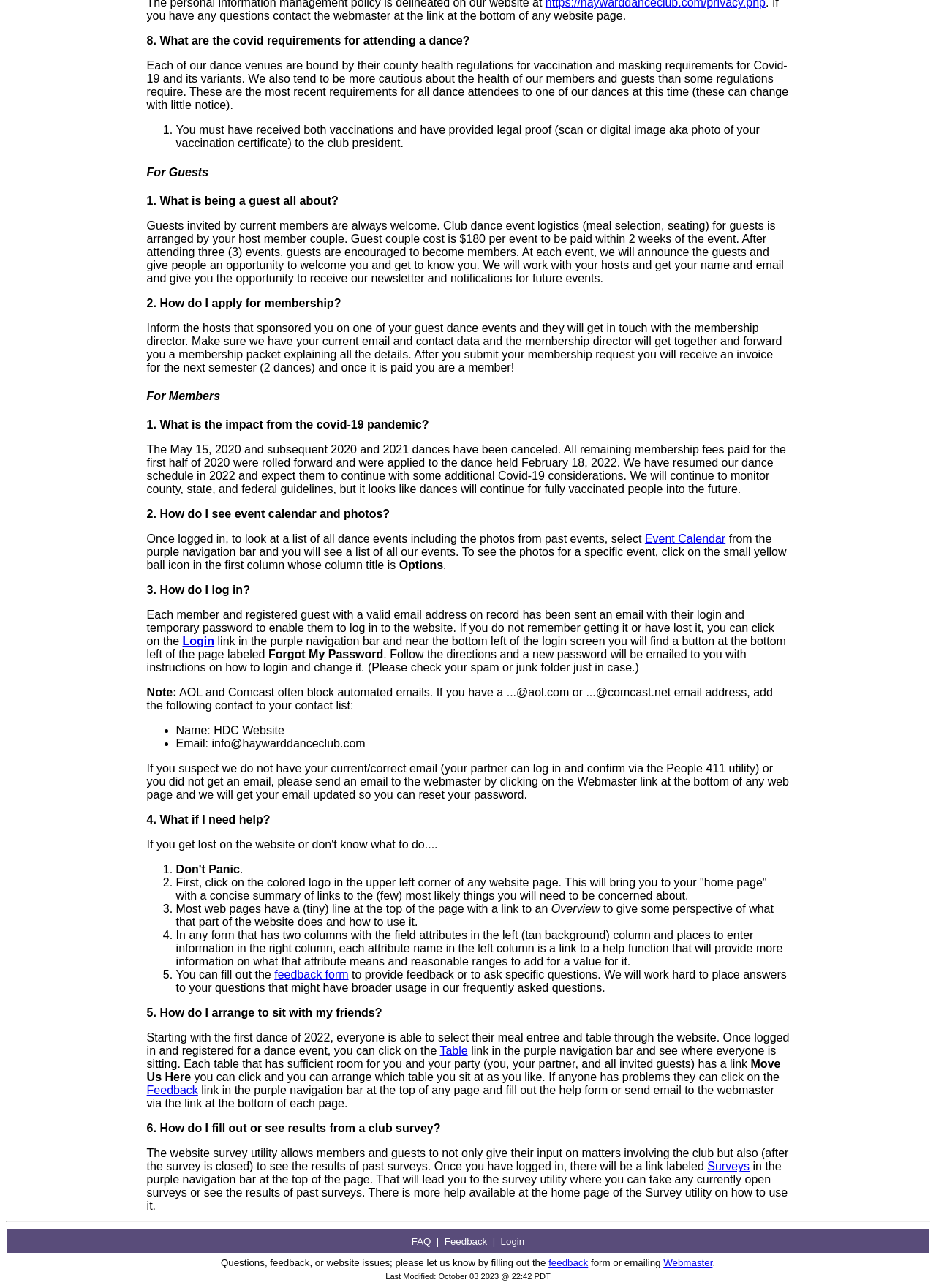Please locate the bounding box coordinates of the element that needs to be clicked to achieve the following instruction: "Click on the 'Login' link". The coordinates should be four float numbers between 0 and 1, i.e., [left, top, right, bottom].

[0.195, 0.493, 0.229, 0.503]